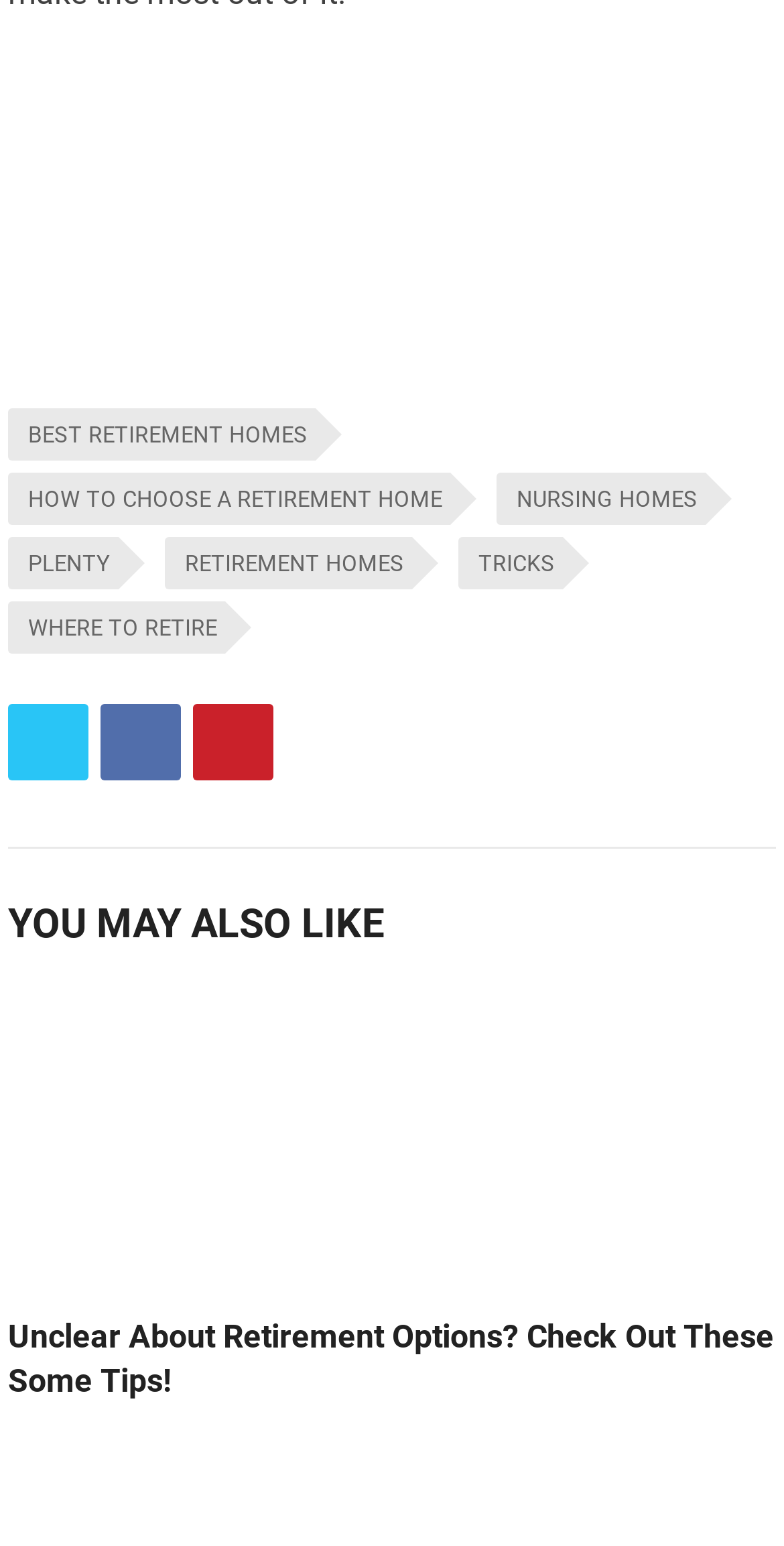Provide the bounding box coordinates of the UI element this sentence describes: "nursing homes".

[0.633, 0.306, 0.9, 0.34]